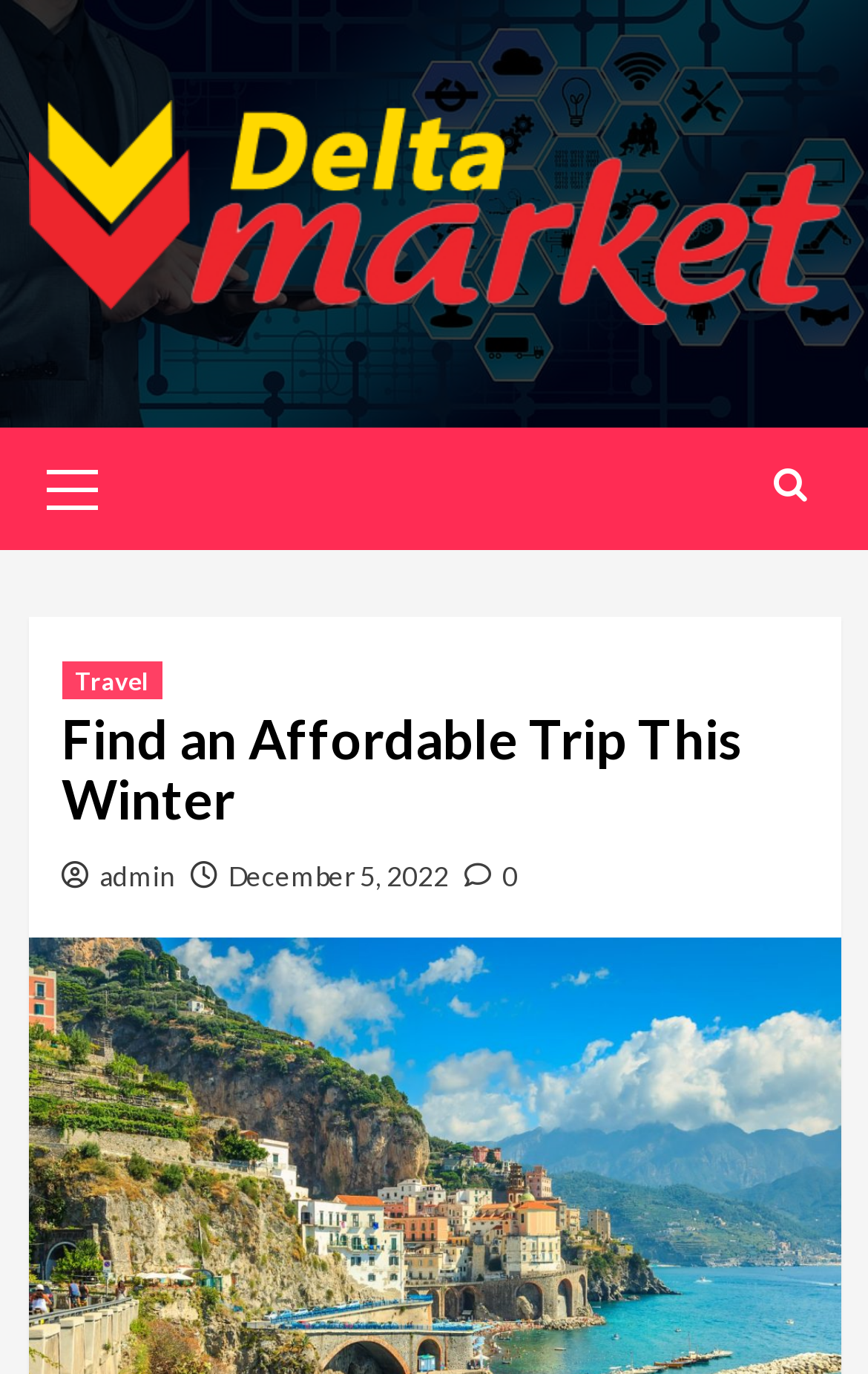Provide an in-depth caption for the contents of the webpage.

The webpage is about finding an affordable trip this winter. At the top left, there is a logo of "DELTA MARKET" which is also a link, accompanied by an image of the same name. Next to the logo, there is a primary menu control. 

On the right side of the top section, there is a search icon represented by "\uf002". When clicked, it expands to show three links: "Travel", a heading "Find an Affordable Trip This Winter", and two more links "admin" and "December 5, 2022". The last link "\ue908 0" is located to the right of these links.

Note: The "\uf002" and "\ue908 0" are Unicode characters, the first one represents a search icon, and the second one represents a comment or discussion icon.